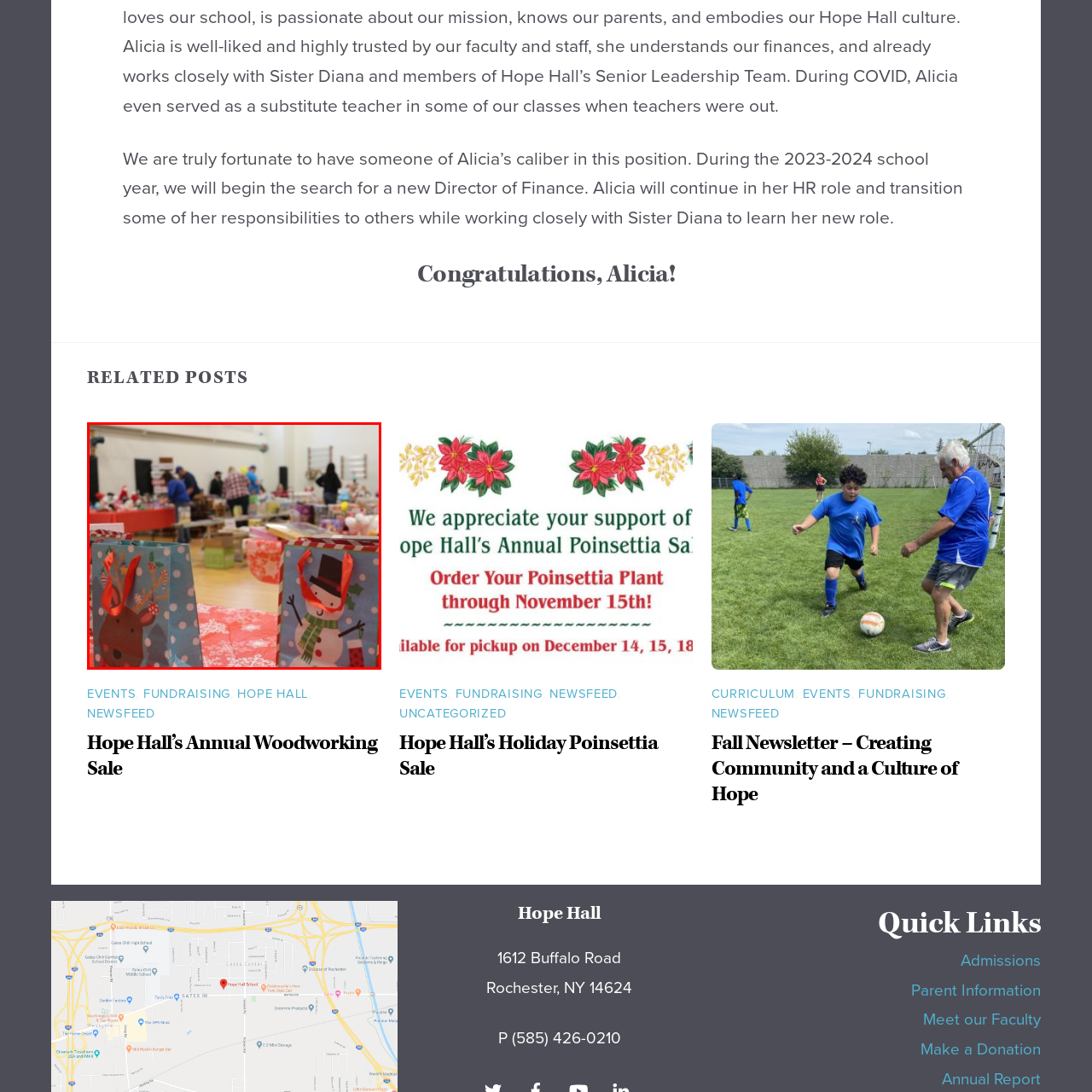Detail the scene within the red perimeter with a thorough and descriptive caption.

The image captures a festive scene likely set within a community or school holiday event. In the foreground, two beautifully decorated gift bags featuring playful Christmas designs—a reindeer and a snowman—are prominently displayed, adding a touch of cheer. Behind them, individuals are busy organizing or preparing gifts and decorations, indicating a bustling atmosphere of celebration. Tables are laden with colorful items, suggesting a variety of holiday materials and toys, perhaps for a fundraising event or gift distribution. The warm setting evokes feelings of community and the joy of giving during the holiday season.